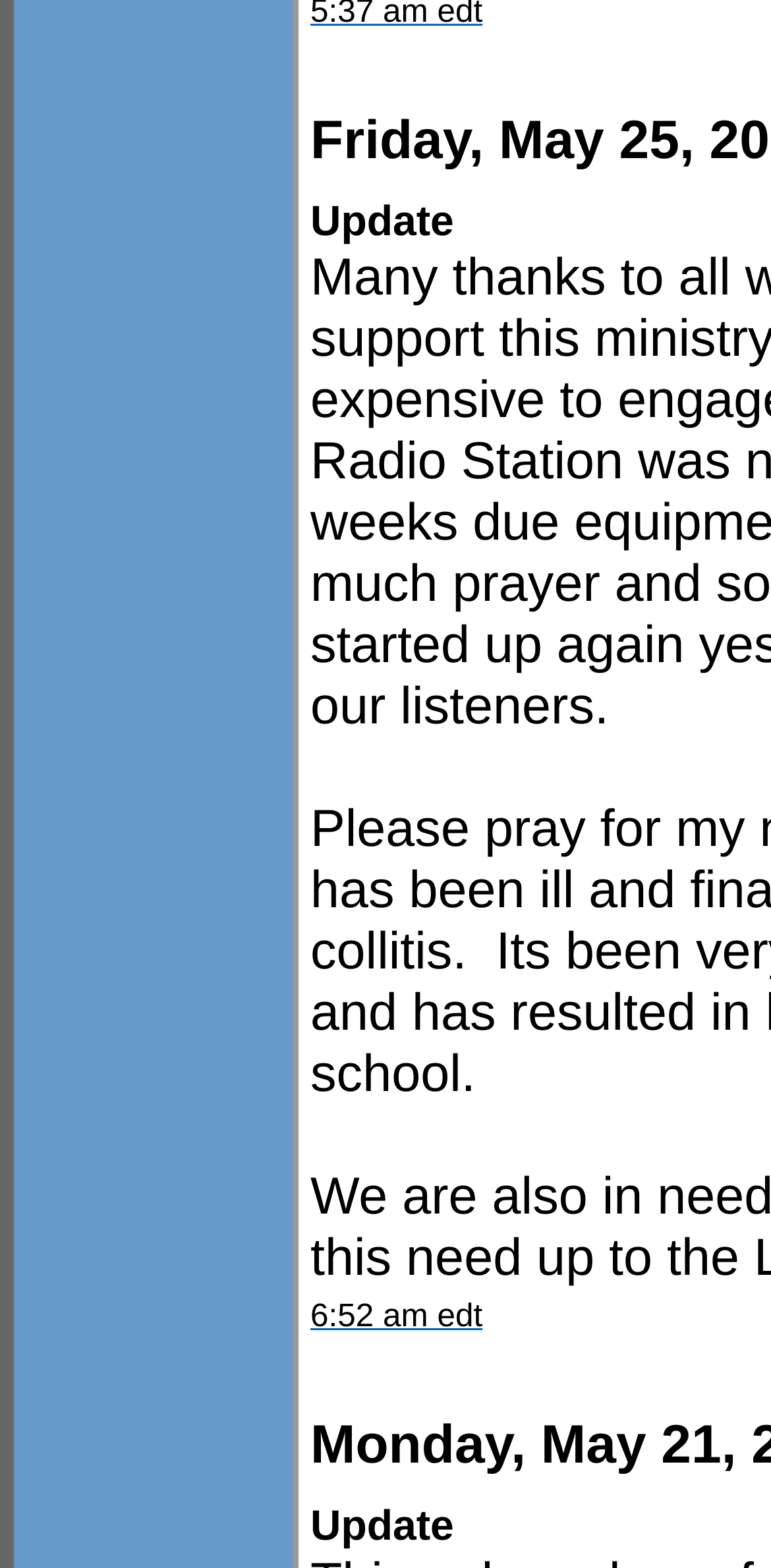Find the bounding box of the UI element described as follows: "6:52 am edt".

[0.403, 0.836, 0.626, 0.85]